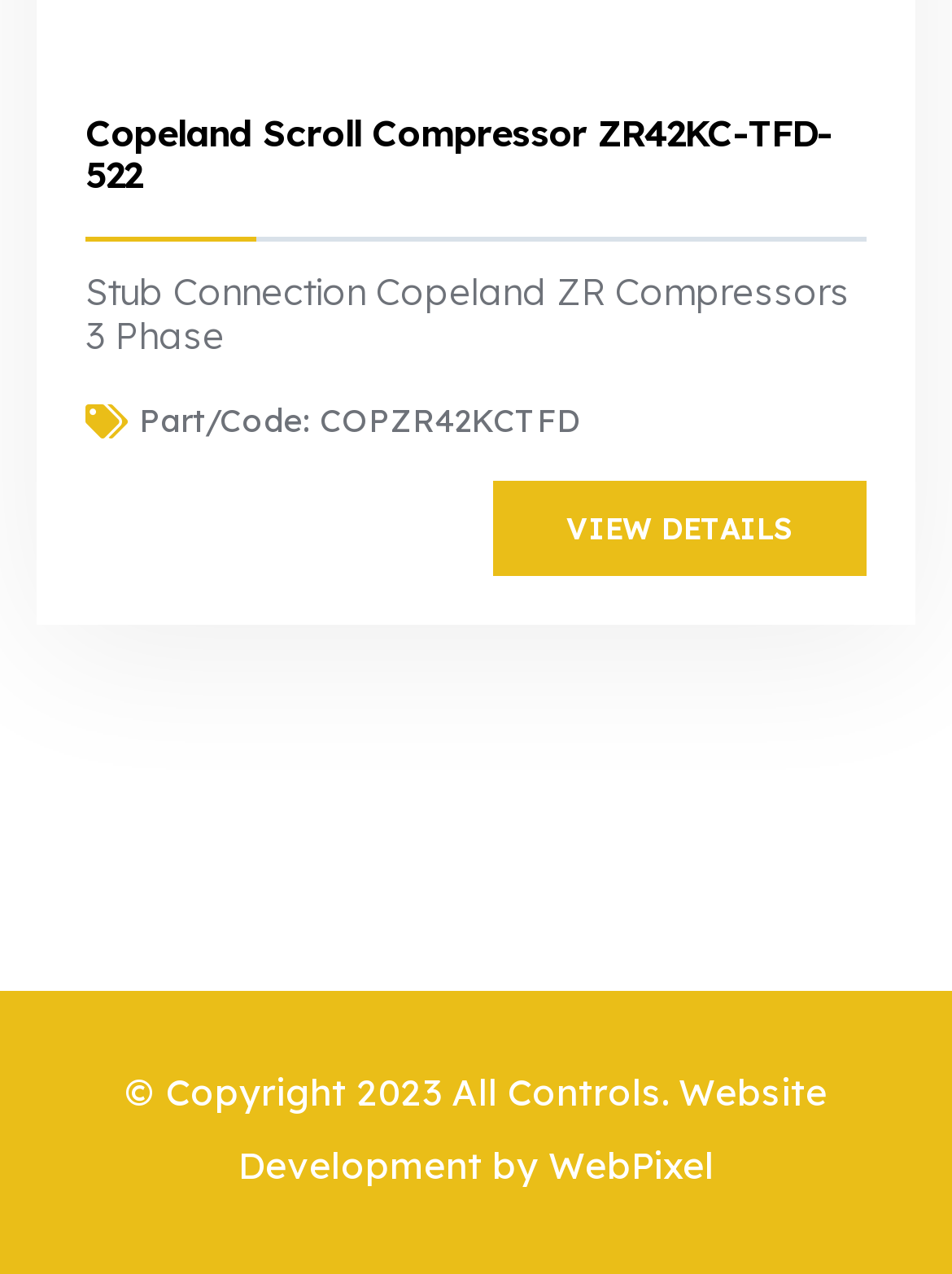What action can be performed on the compressor?
Refer to the image and give a detailed answer to the question.

The action that can be performed on the compressor is to view its details, which can be done by clicking on the link element 'VIEW DETAILS' located below the compressor's information.